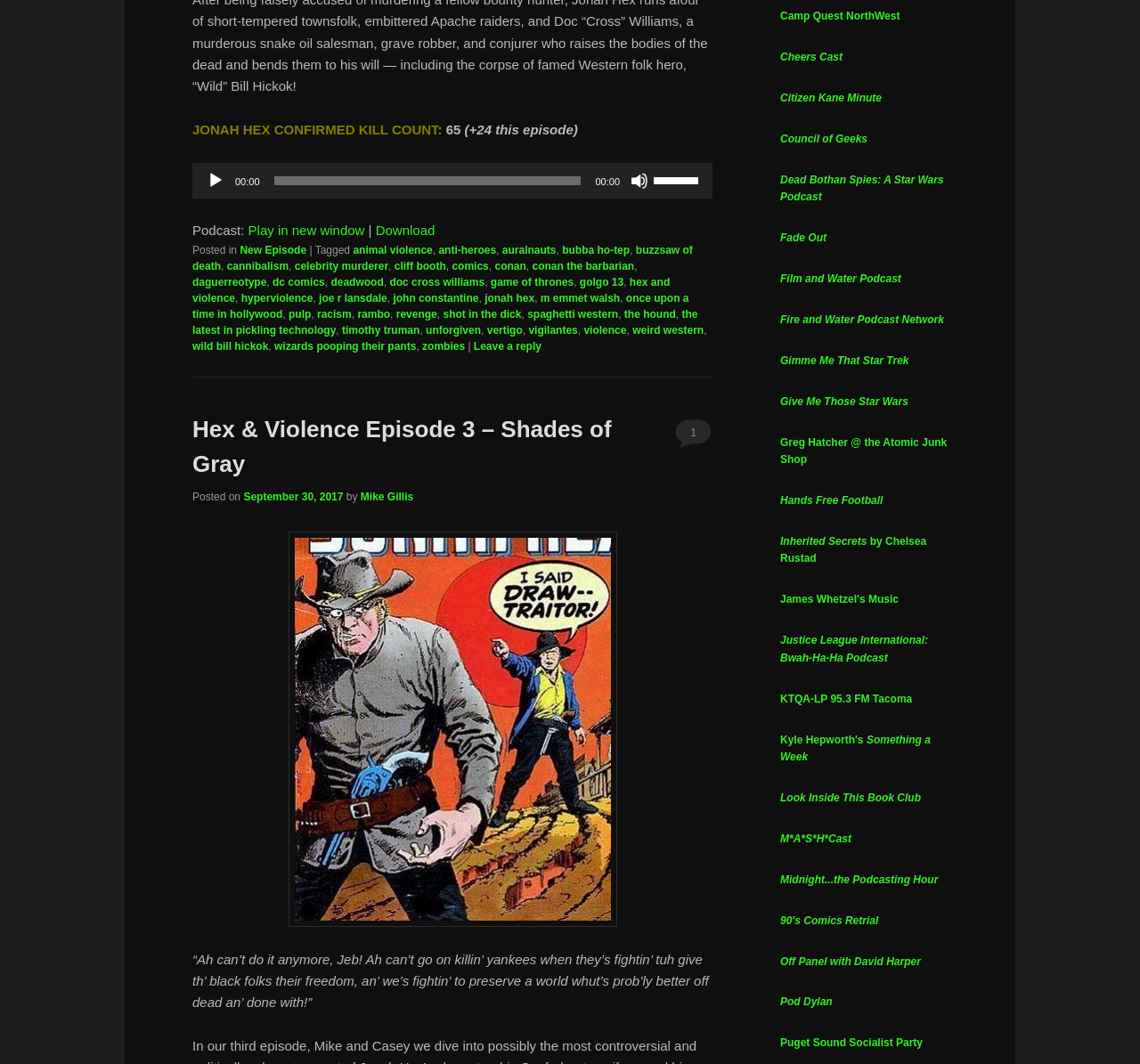What is the current kill count of Jonah Hex?
Provide an in-depth answer to the question, covering all aspects.

The answer can be found in the static text element 'JONAH HEX CONFIRMED KILL COUNT:' which is followed by the number '65'.